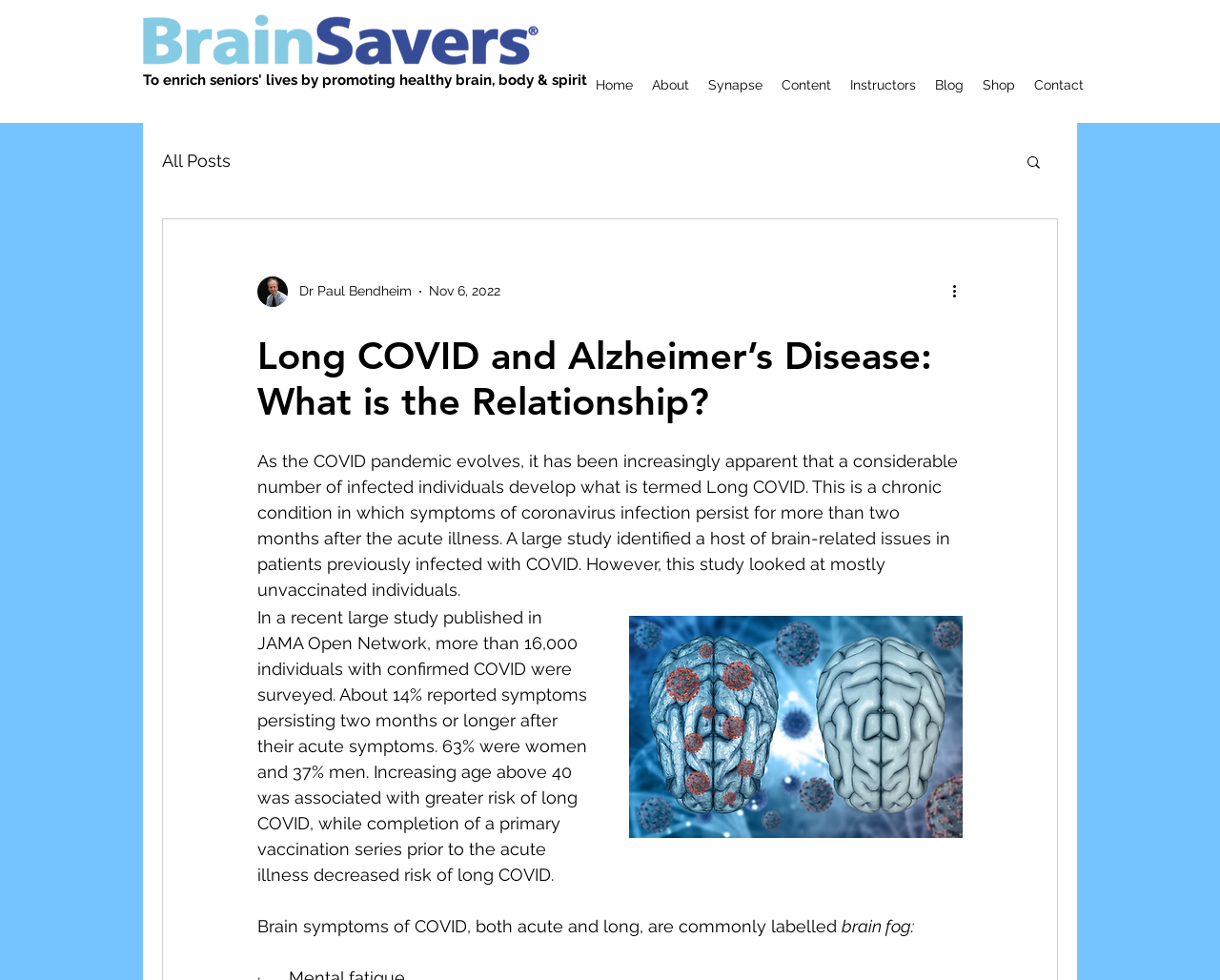From the element description: "All Posts", extract the bounding box coordinates of the UI element. The coordinates should be expressed as four float numbers between 0 and 1, in the order [left, top, right, bottom].

[0.133, 0.154, 0.189, 0.174]